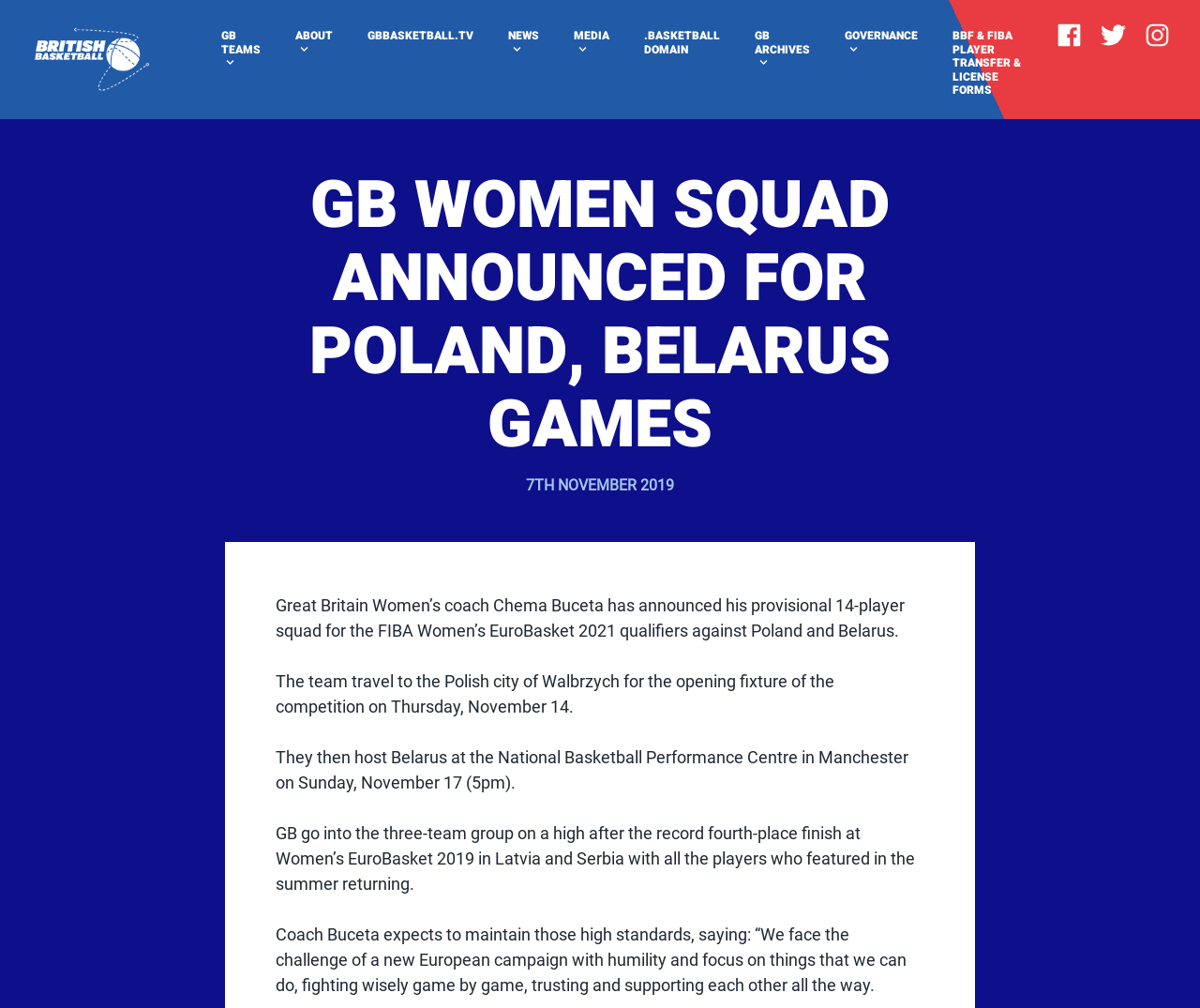Refer to the image and provide a thorough answer to this question:
What is the purpose of the search box?

I found a search box at the top-right corner of the webpage, which suggests that it is intended for users to search for specific content within the website. The presence of a search box implies that the website has a large amount of content that users may want to search through.